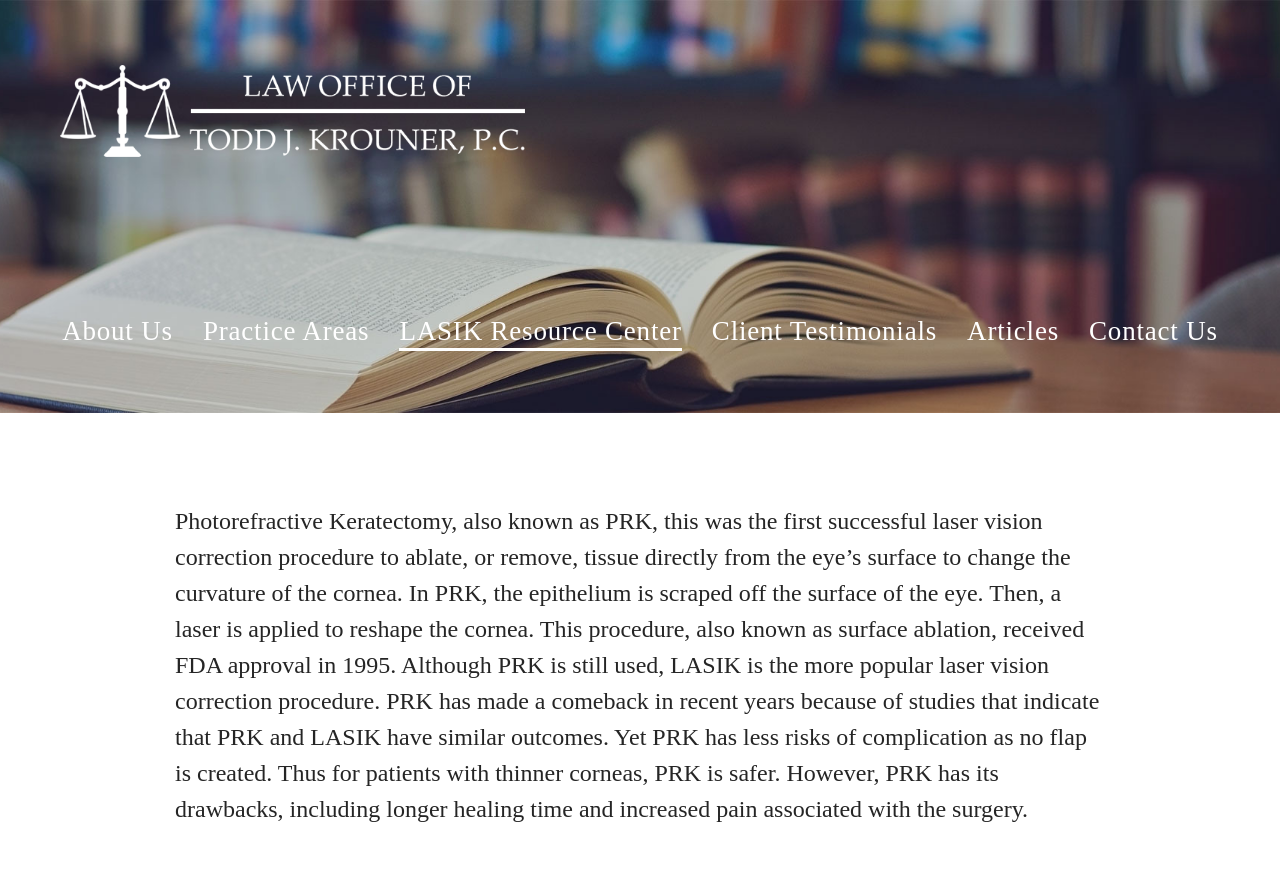What is the purpose of scraping off the epithelium in PRK? Based on the screenshot, please respond with a single word or phrase.

To reshape the cornea